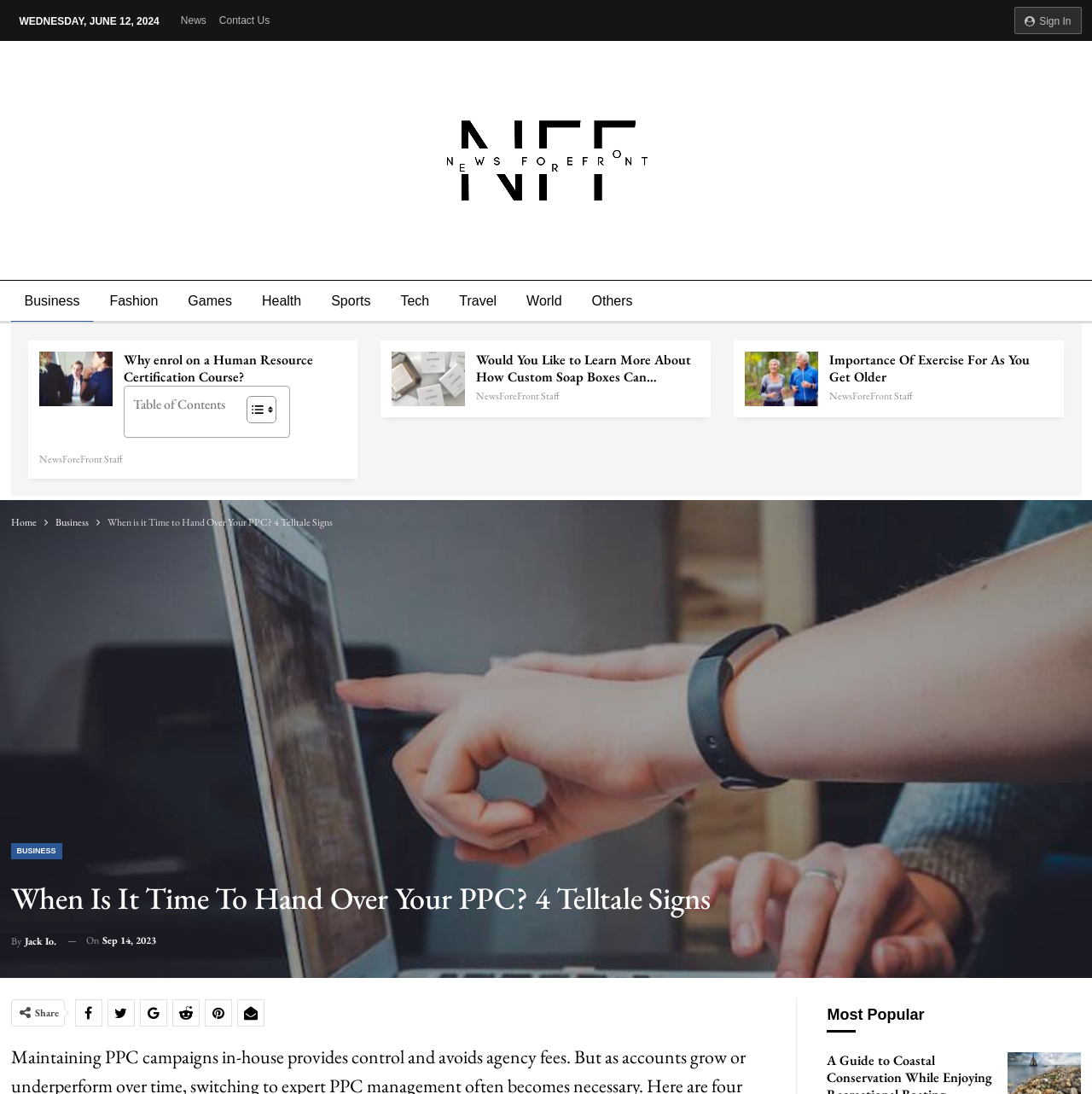Identify the bounding box coordinates of the region that should be clicked to execute the following instruction: "Learn more about Human Resource Certification Course".

[0.113, 0.321, 0.286, 0.353]